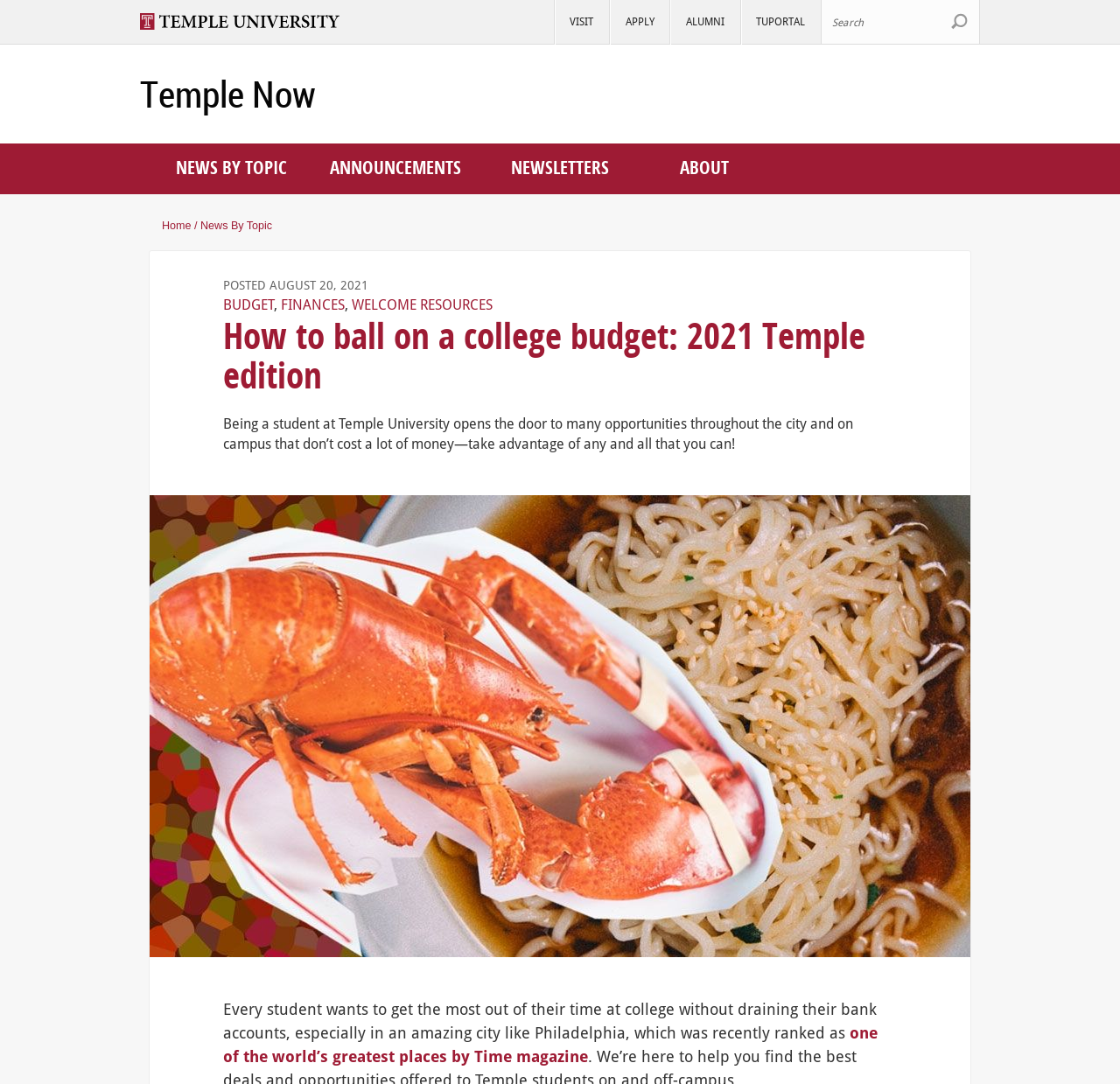Please determine the bounding box coordinates of the element's region to click for the following instruction: "Check news by topic".

[0.157, 0.143, 0.256, 0.166]